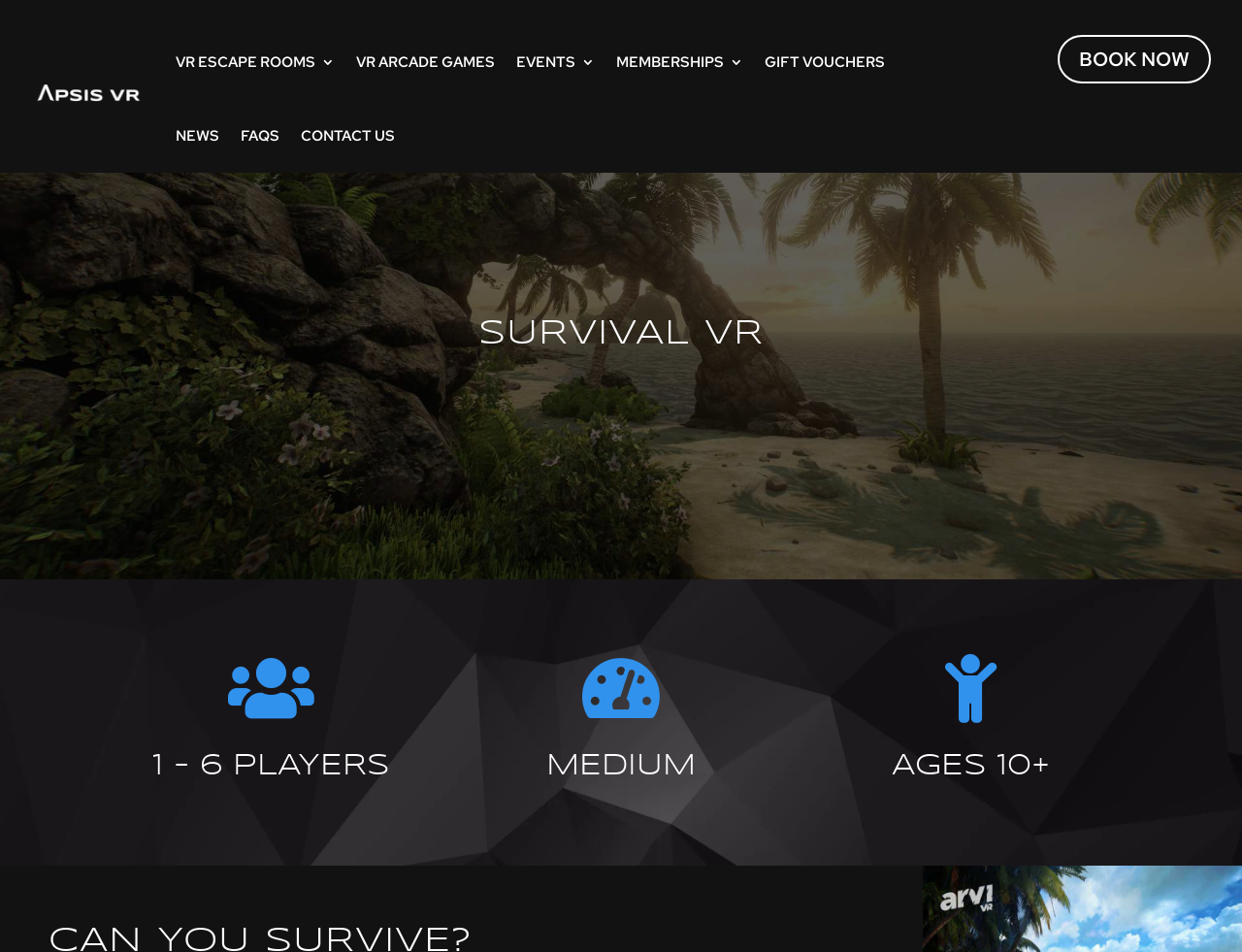Locate the bounding box coordinates of the area where you should click to accomplish the instruction: "Click on Apsis VR Escape Room Melbourne".

[0.025, 0.087, 0.118, 0.12]